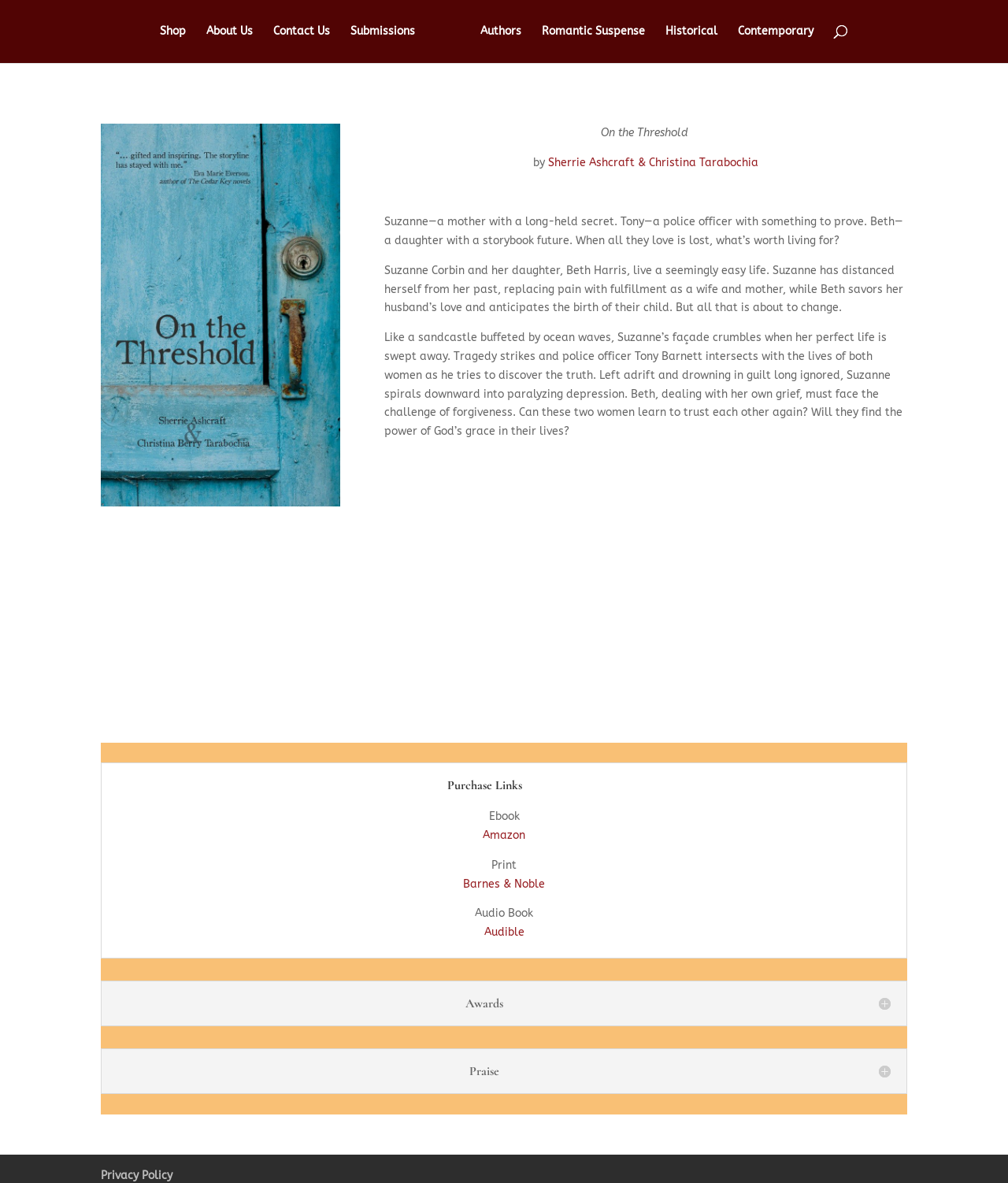Specify the bounding box coordinates of the element's region that should be clicked to achieve the following instruction: "Click on Shop". The bounding box coordinates consist of four float numbers between 0 and 1, in the format [left, top, right, bottom].

[0.158, 0.022, 0.184, 0.053]